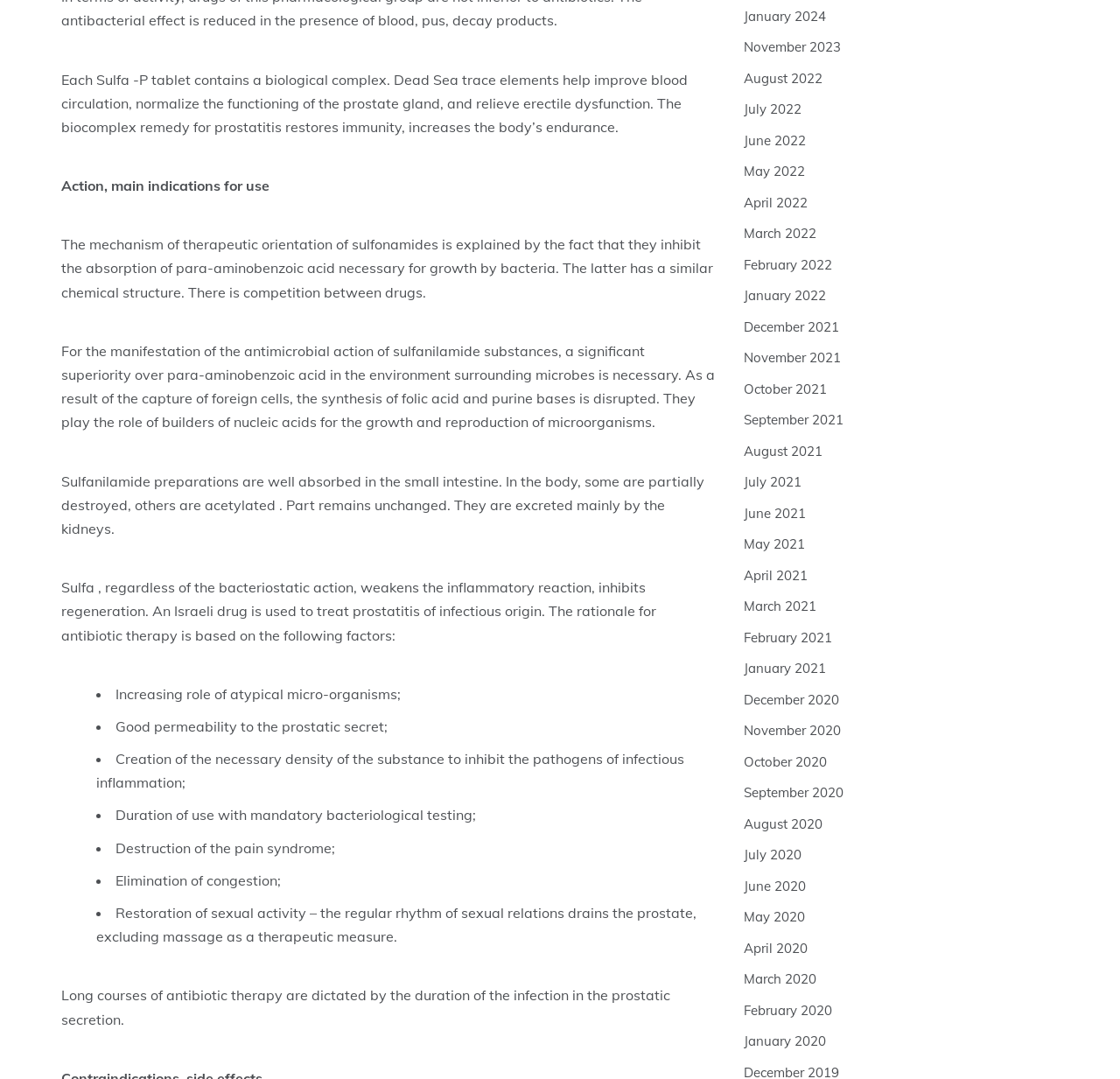What is the mechanism of therapeutic orientation of sulfonamides?
Using the image as a reference, answer with just one word or a short phrase.

Inhibiting para-aminobenzoic acid absorption